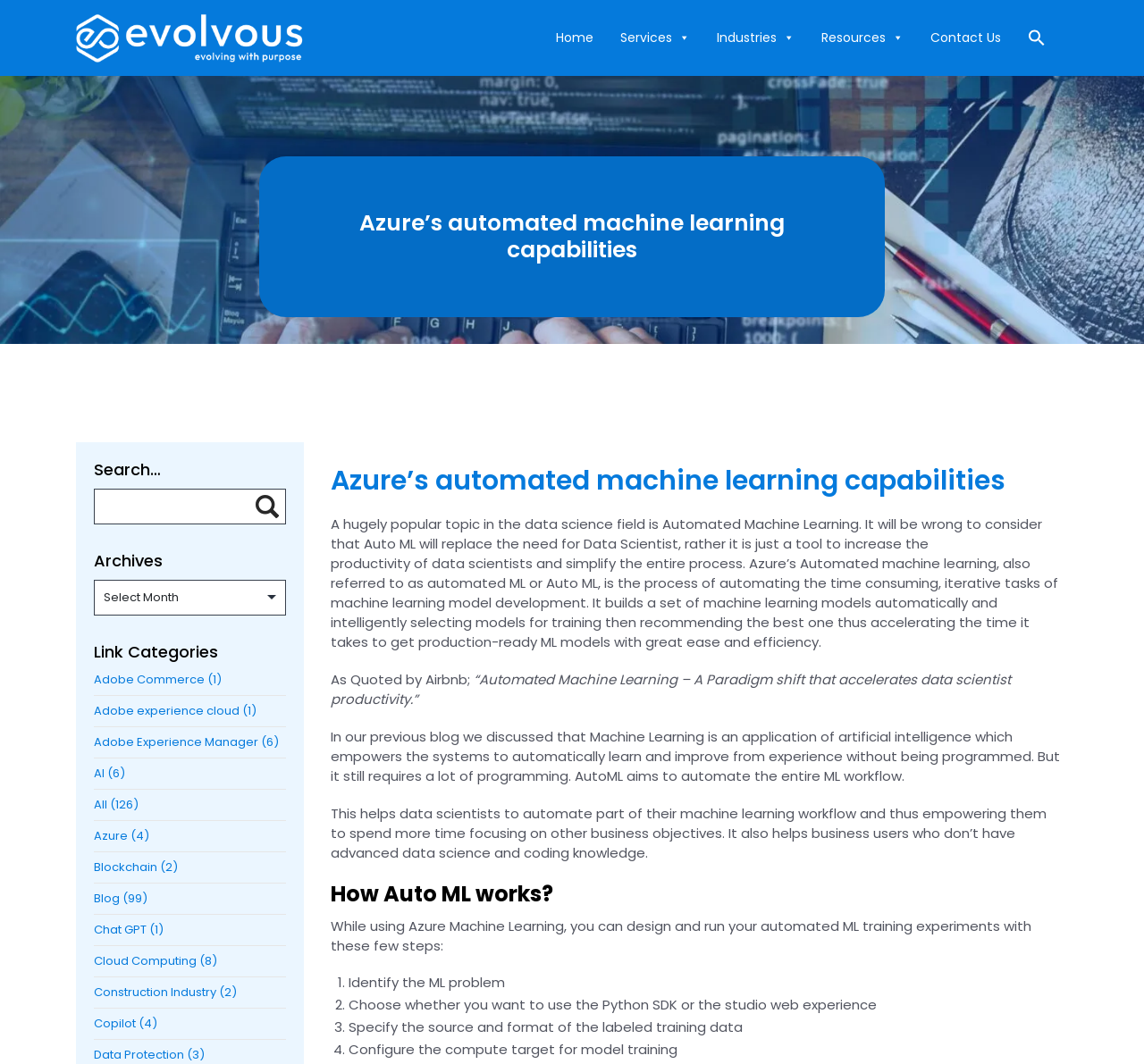Specify the bounding box coordinates of the area to click in order to execute this command: 'Search for similar or nearby condos for sale'. The coordinates should consist of four float numbers ranging from 0 to 1, and should be formatted as [left, top, right, bottom].

None